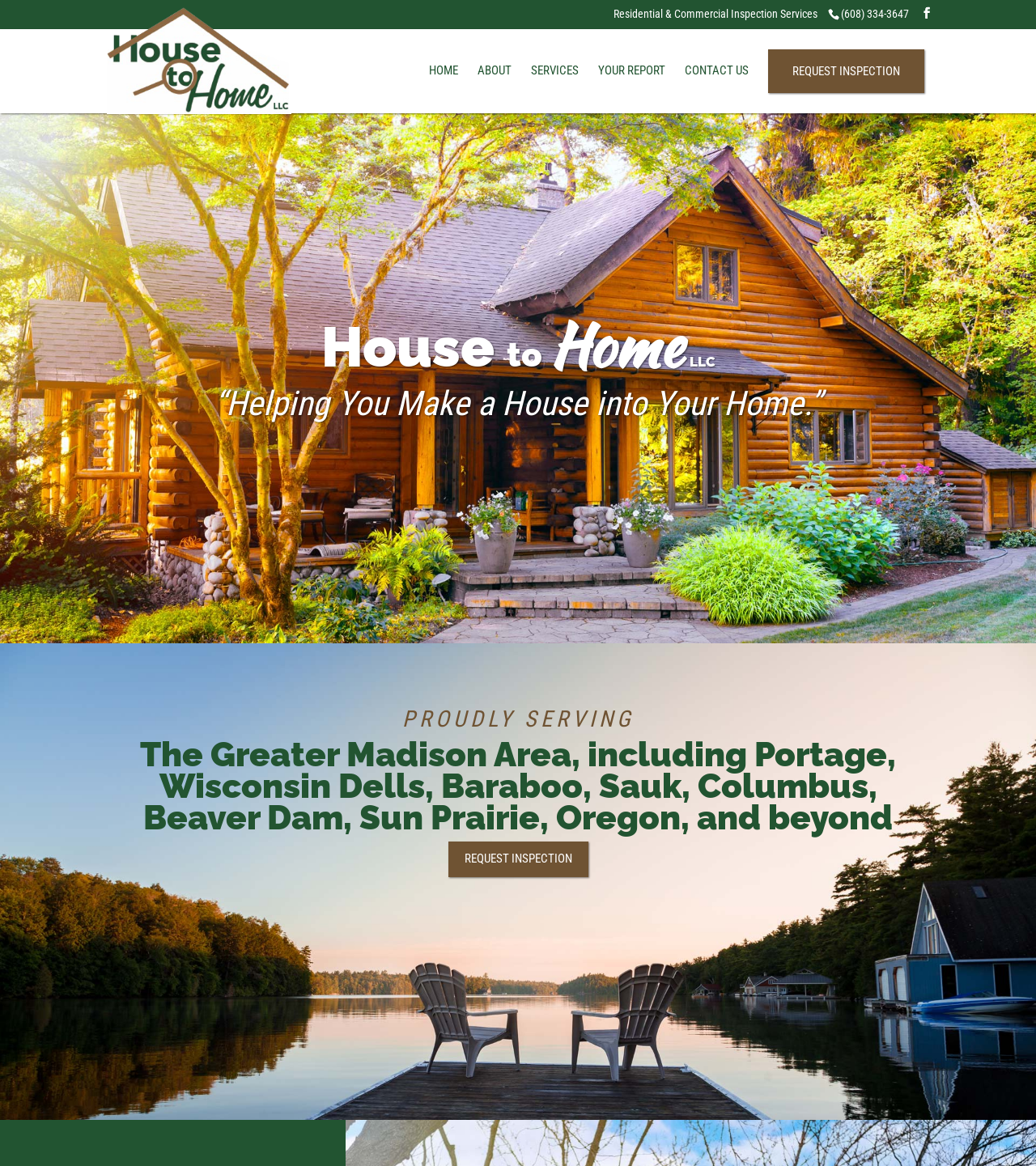Specify the bounding box coordinates for the region that must be clicked to perform the given instruction: "Learn about the services".

[0.512, 0.055, 0.559, 0.065]